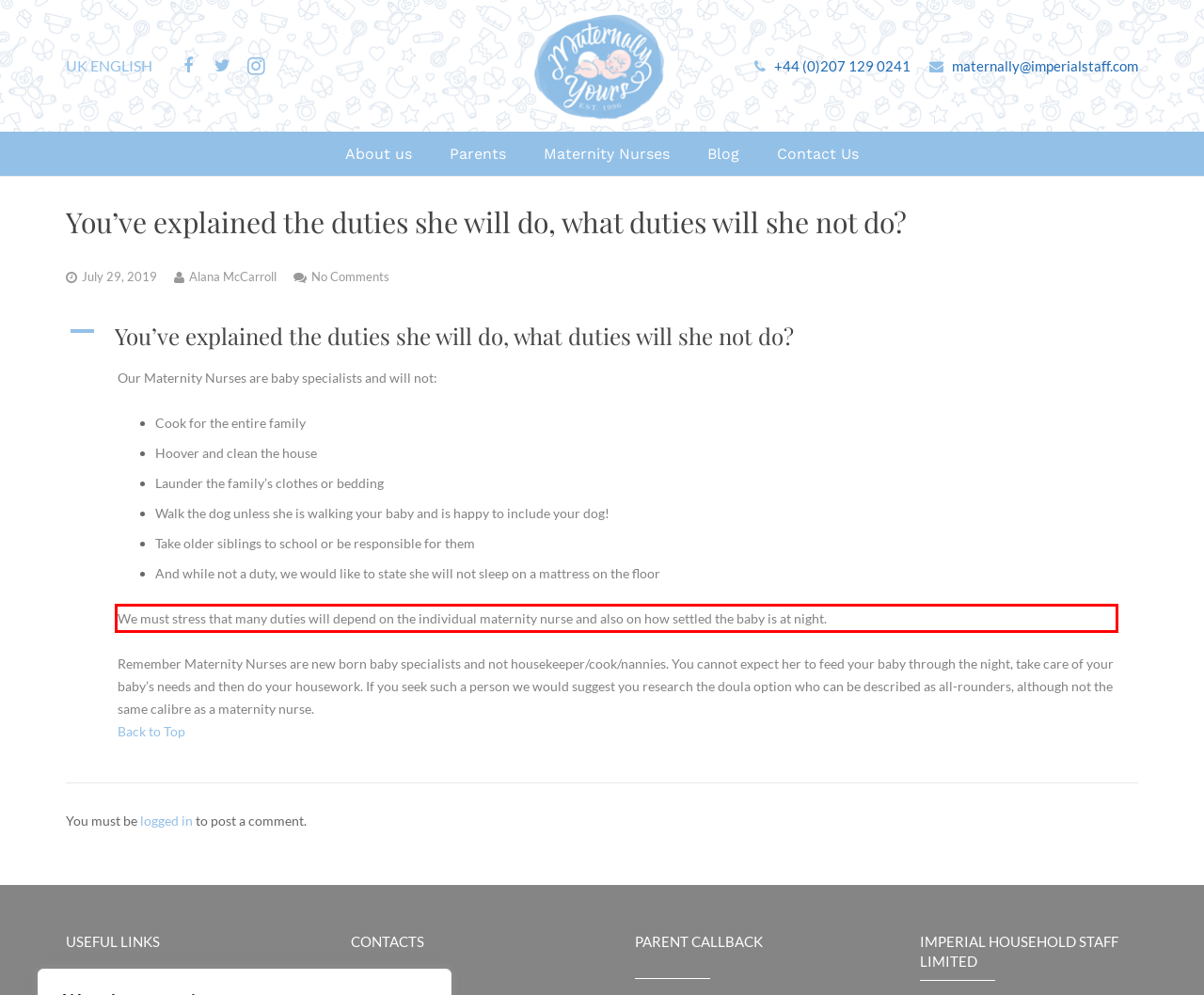You are given a screenshot showing a webpage with a red bounding box. Perform OCR to capture the text within the red bounding box.

We must stress that many duties will depend on the individual maternity nurse and also on how settled the baby is at night.